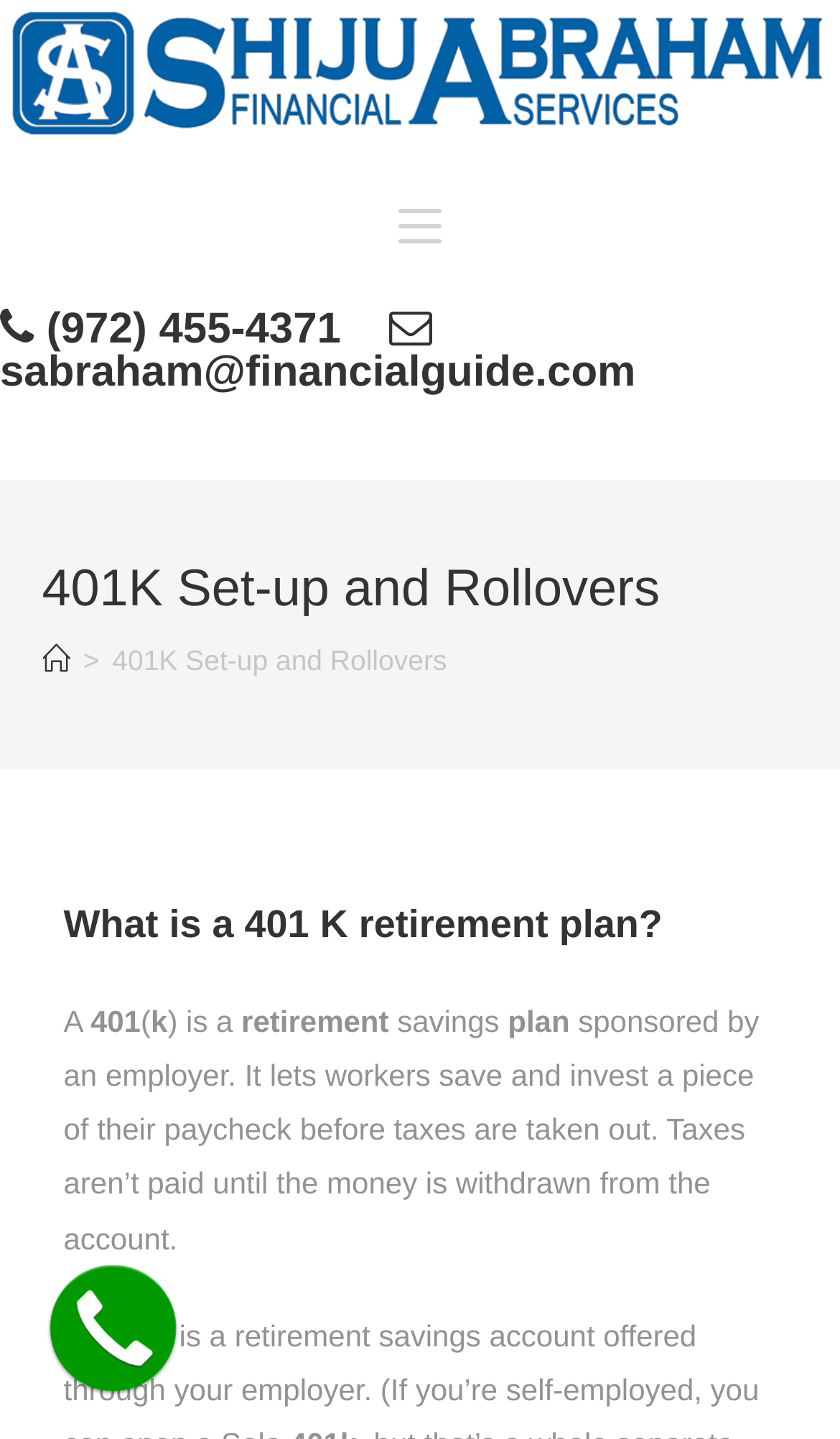Detail the features and information presented on the webpage.

The webpage is about 401K set-up and rollovers provided by Shiju Financial. At the top, there is a link on the right side, and a heading with contact information, including a phone number and an email address, along with a link to view the customer relationship summary. 

Below the contact information, there is a header section that spans the entire width of the page. Within this section, there is a large heading that reads "401K Set-up and Rollovers" and a navigation menu, also known as breadcrumbs, which shows the current page's position in the website's hierarchy. The breadcrumbs consist of a link to the home page and the current page's title.

The main content of the page starts with a heading that asks "What is a 401 K retirement plan?" followed by a detailed explanation of what a 401K plan is, including its definition, purpose, and benefits. The text is divided into several paragraphs, with the first paragraph explaining the basics of a 401K plan and the subsequent paragraphs providing more details.

At the bottom of the page, there is another link, positioned near the left edge of the page.